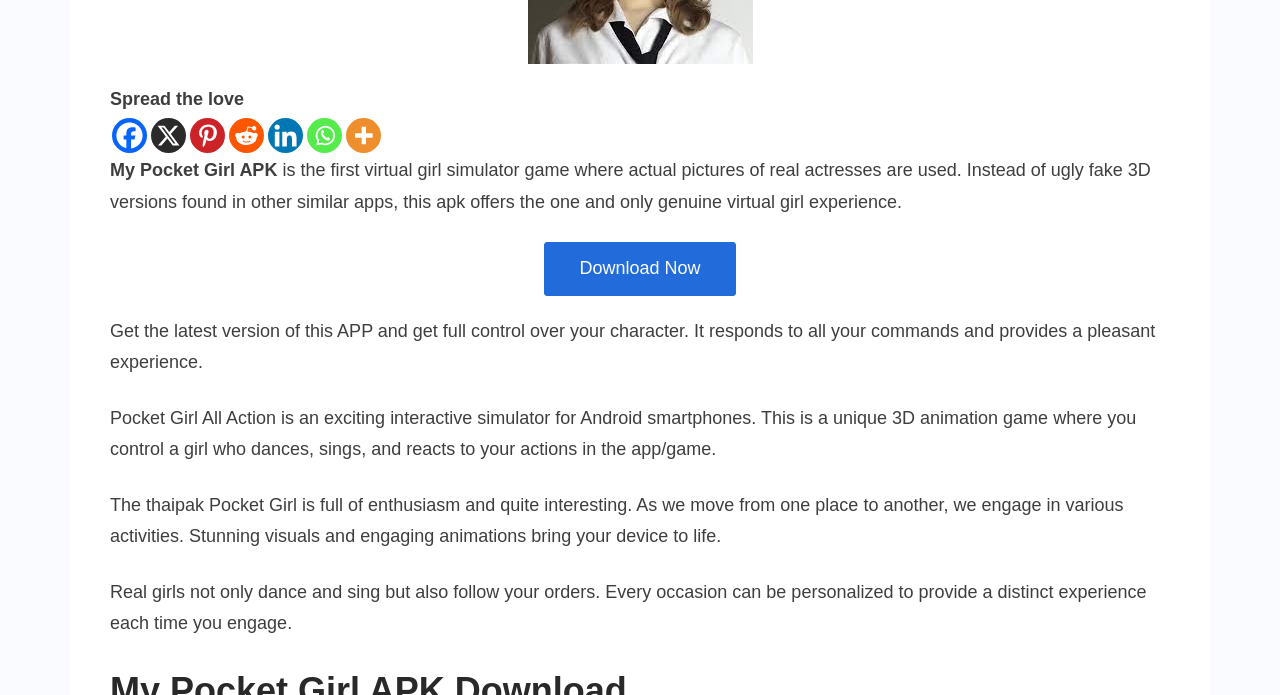Identify the bounding box coordinates for the UI element described as: "title="More"".

[0.27, 0.17, 0.298, 0.221]